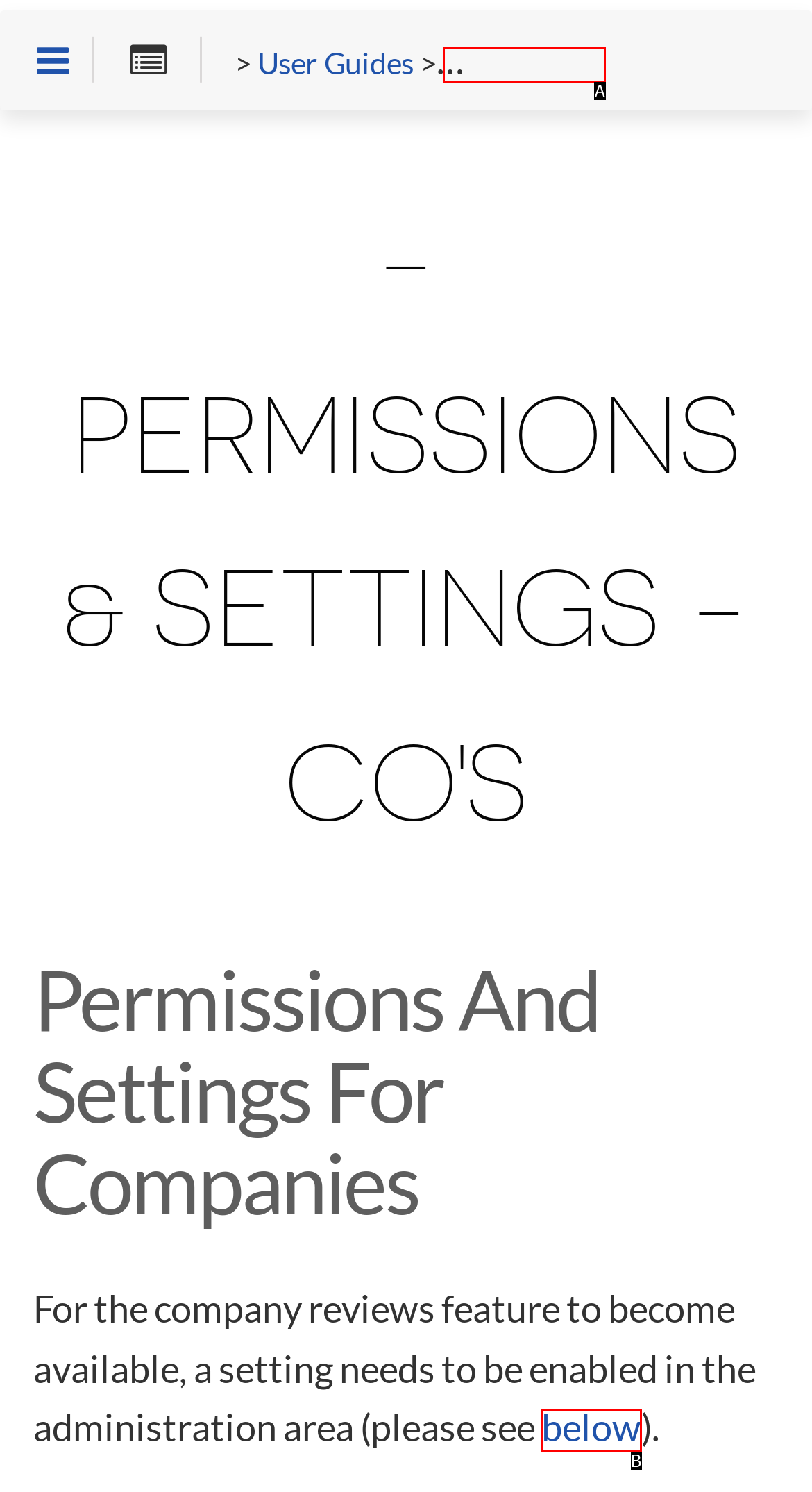Which HTML element matches the description: below?
Reply with the letter of the correct choice.

B